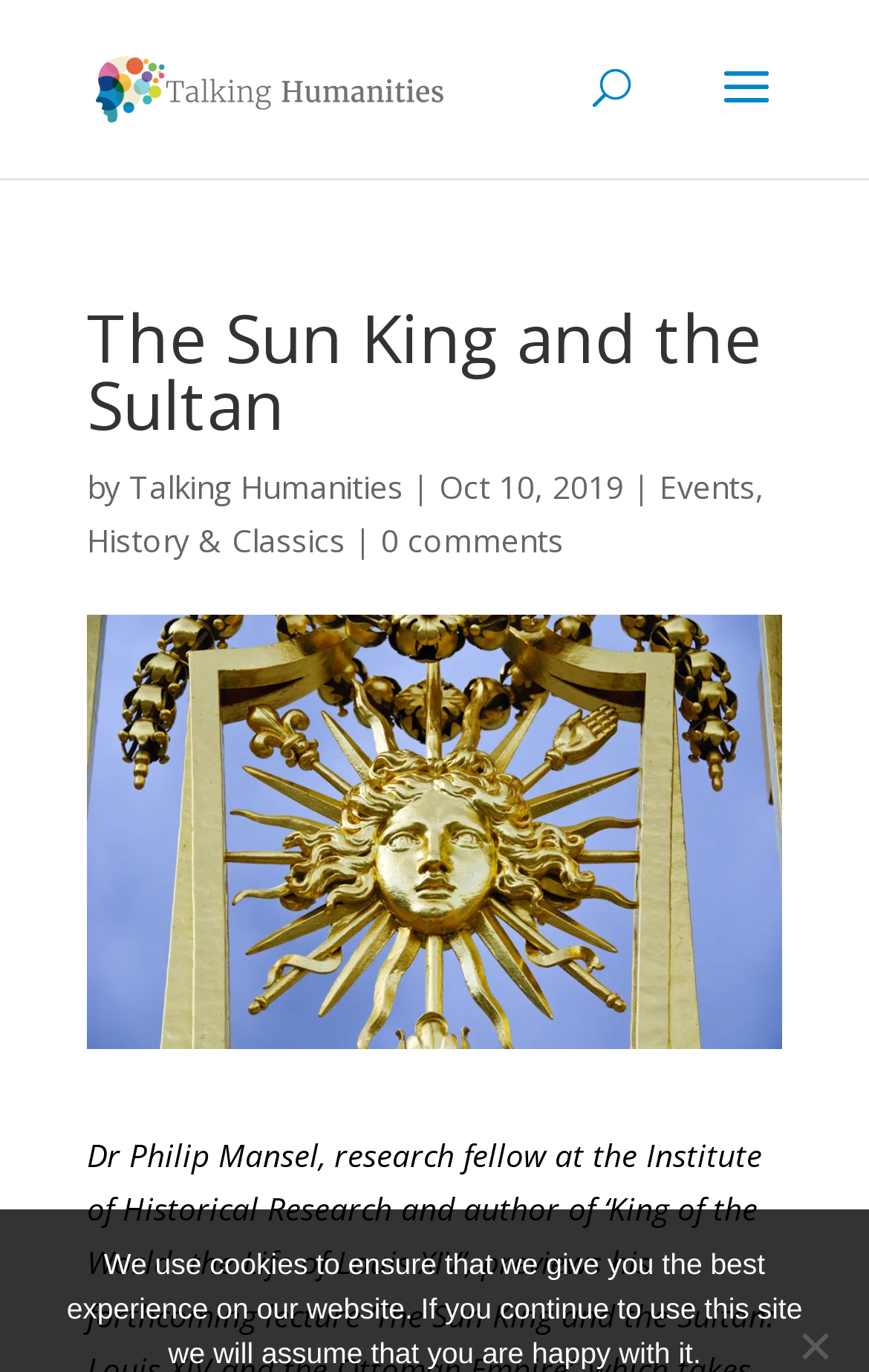Based on the image, provide a detailed response to the question:
What is the event category of the lecture?

By examining the webpage, I found a link 'History & Classics' which is located below the title 'The Sun King and the Sultan', indicating that this is the category of the event.